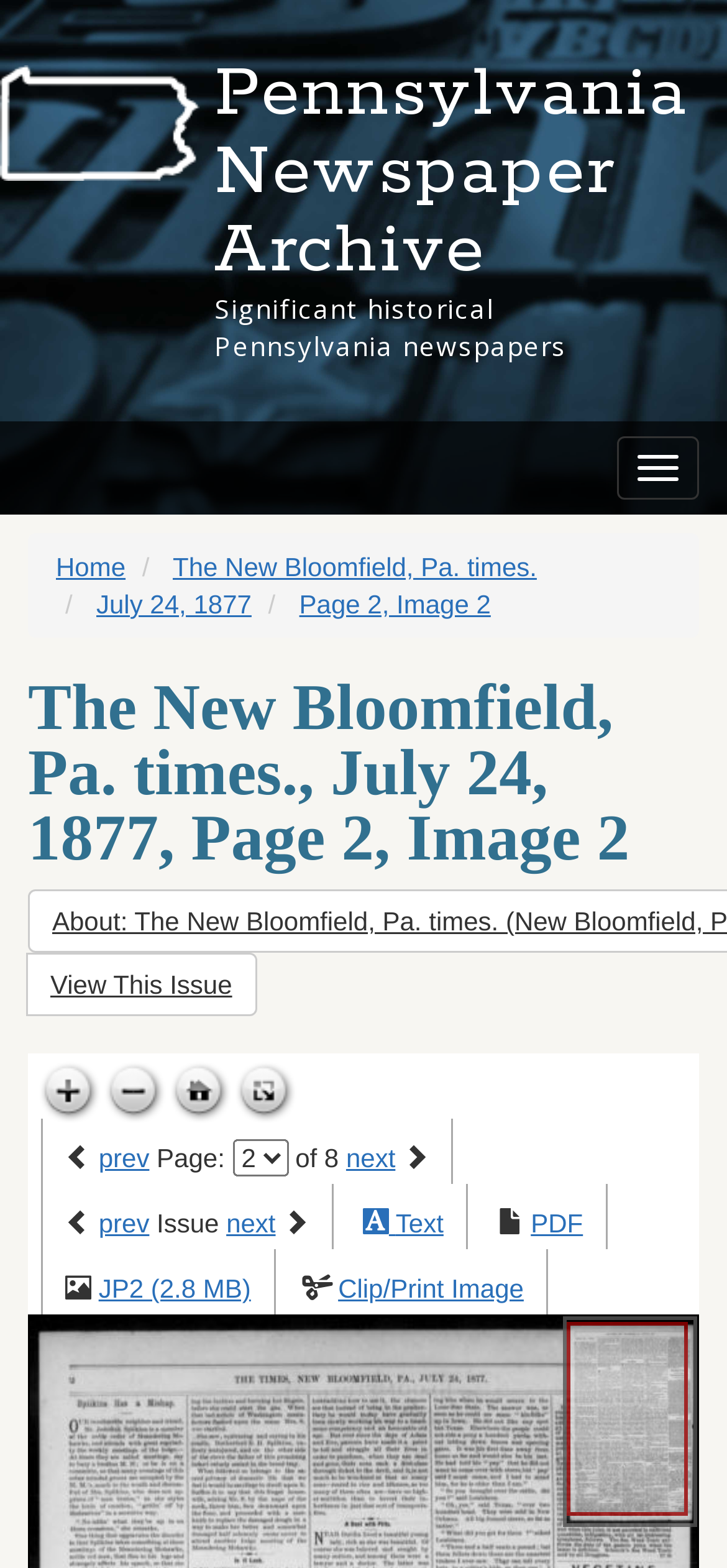Kindly determine the bounding box coordinates of the area that needs to be clicked to fulfill this instruction: "Go to HOME".

None